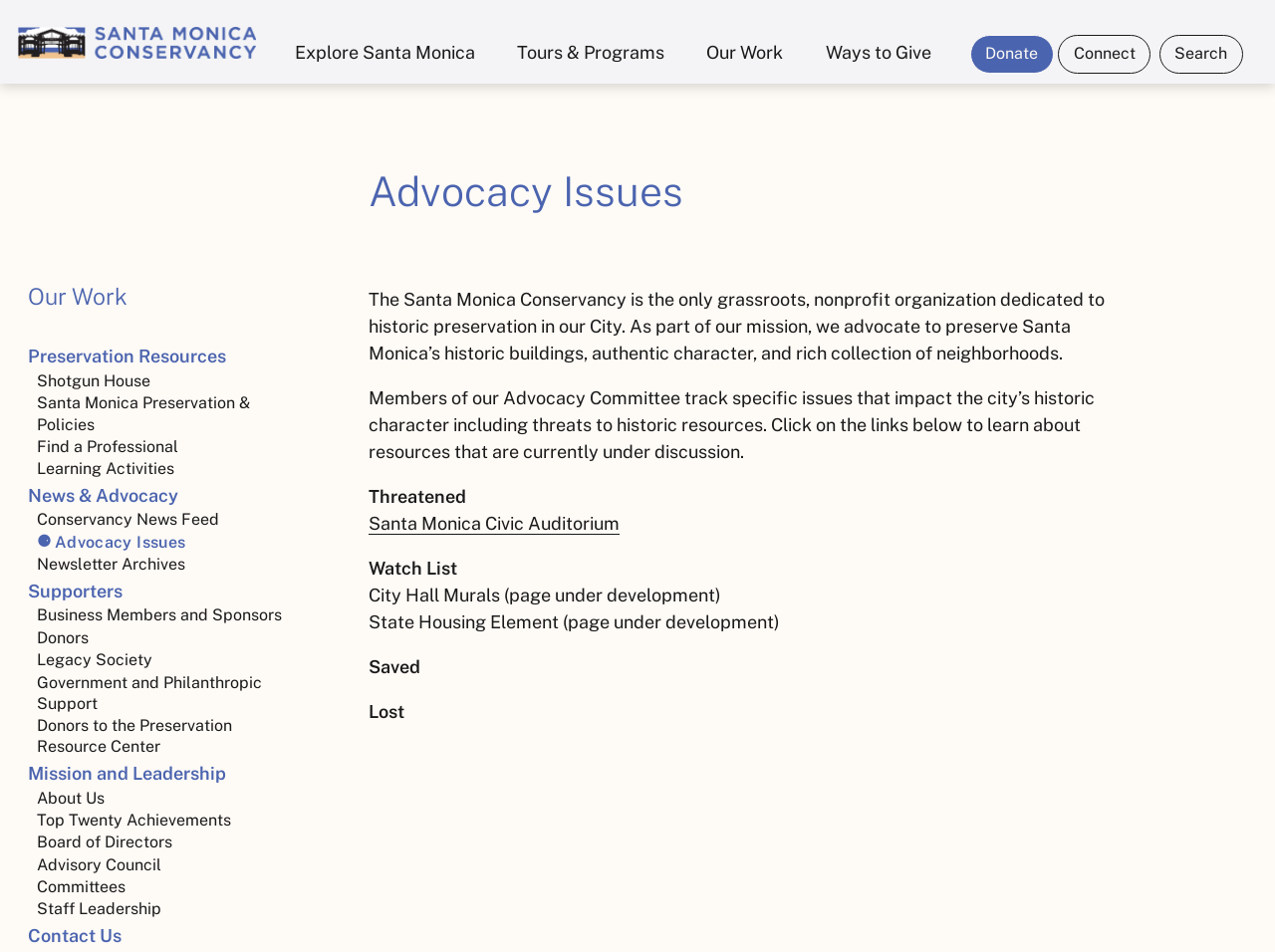Bounding box coordinates are specified in the format (top-left x, top-left y, bottom-right x, bottom-right y). All values are floating point numbers bounded between 0 and 1. Please provide the bounding box coordinate of the region this sentence describes: Santa Monica Preservation & Policies

[0.029, 0.412, 0.233, 0.457]